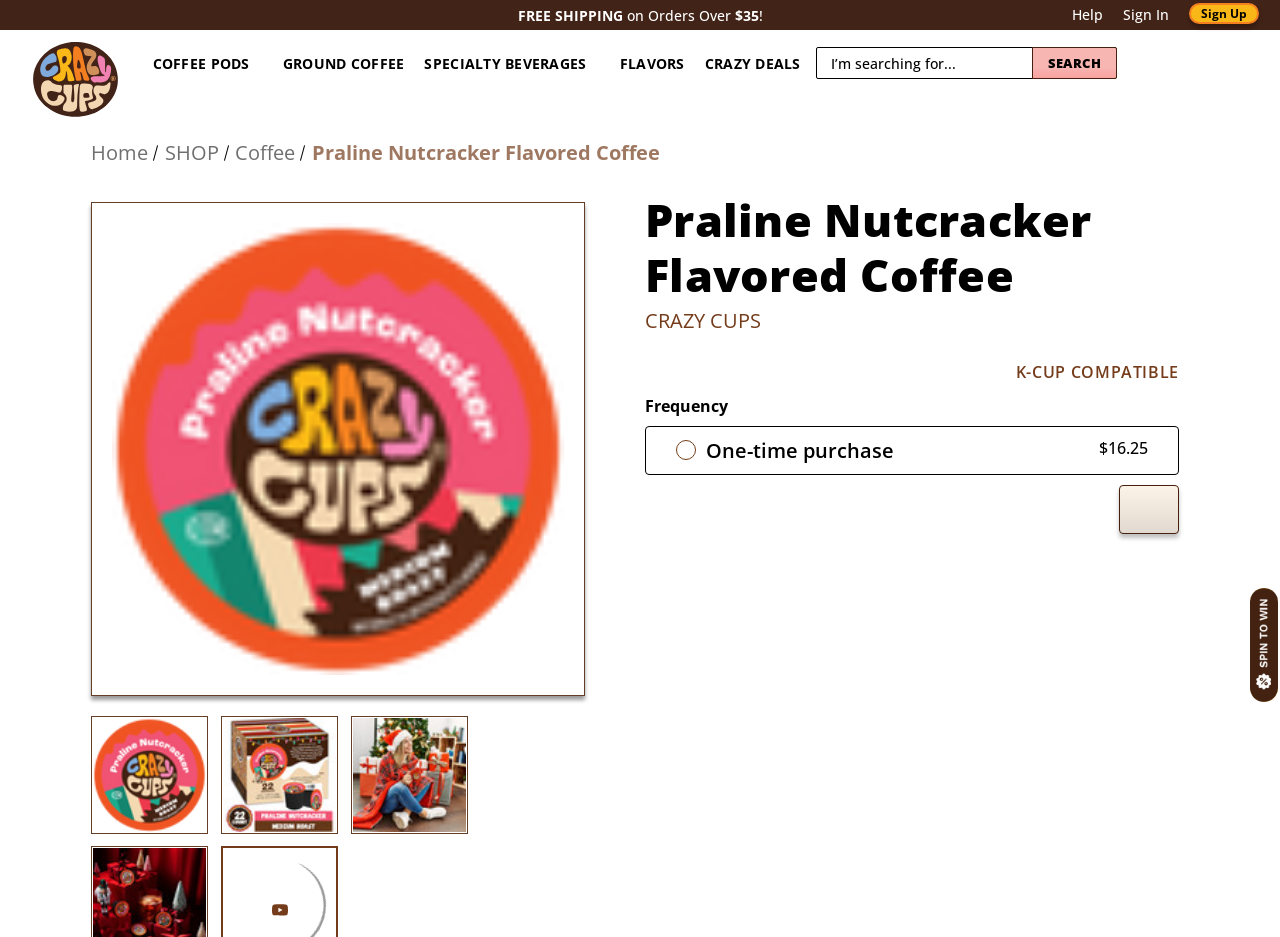What type of coffee is being sold on this page?
By examining the image, provide a one-word or phrase answer.

Praline Nutcracker Flavored Coffee